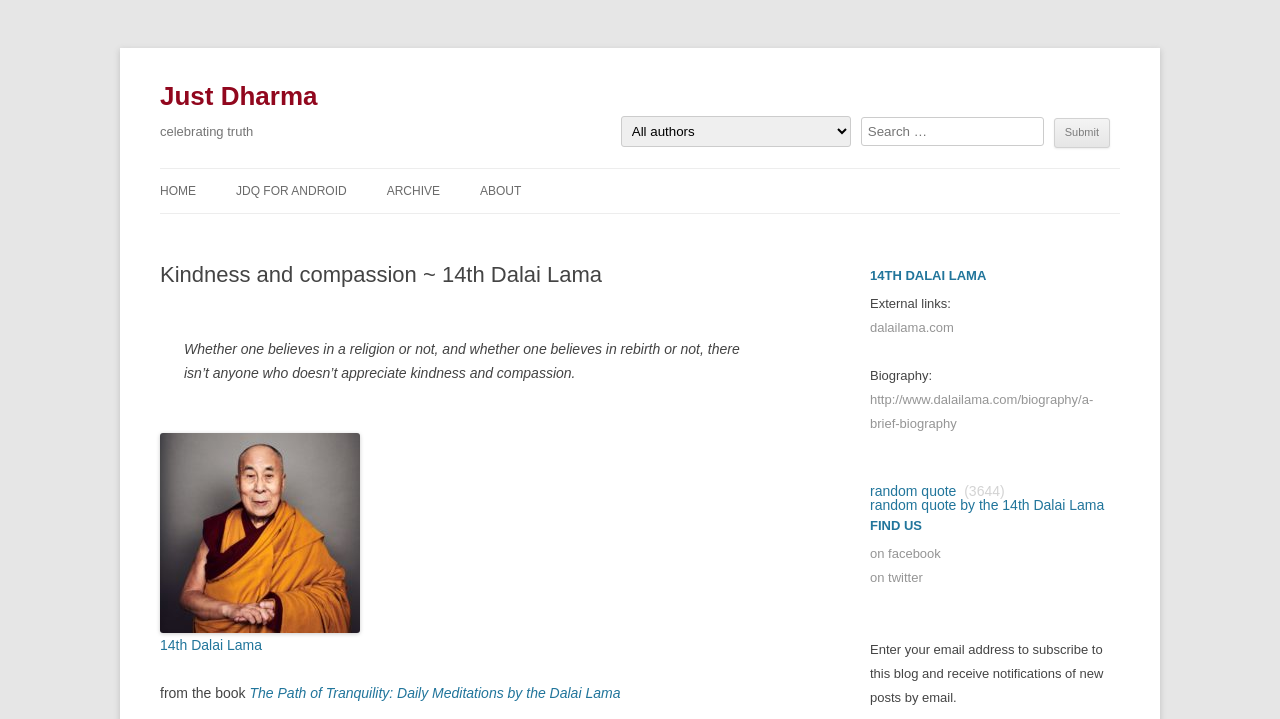Identify the bounding box coordinates for the UI element described as: "http://www.dalailama.com/biography/a-brief-biography". The coordinates should be provided as four floats between 0 and 1: [left, top, right, bottom].

[0.68, 0.546, 0.854, 0.6]